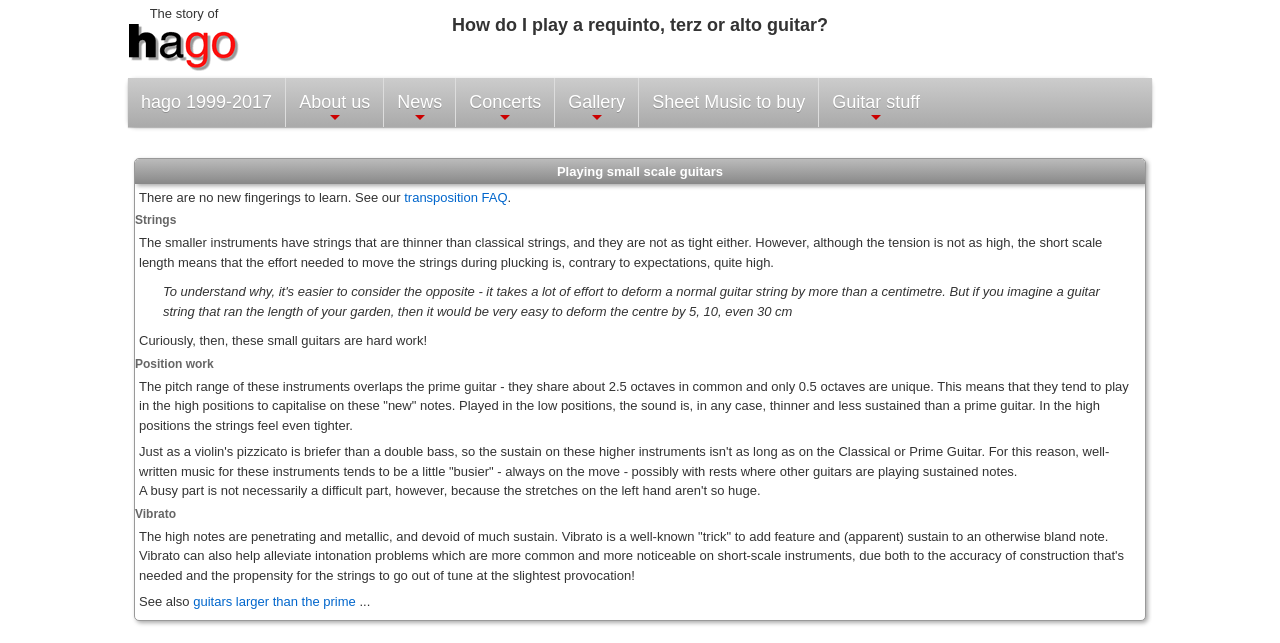What is the topic of the webpage? Observe the screenshot and provide a one-word or short phrase answer.

Playing small scale guitars